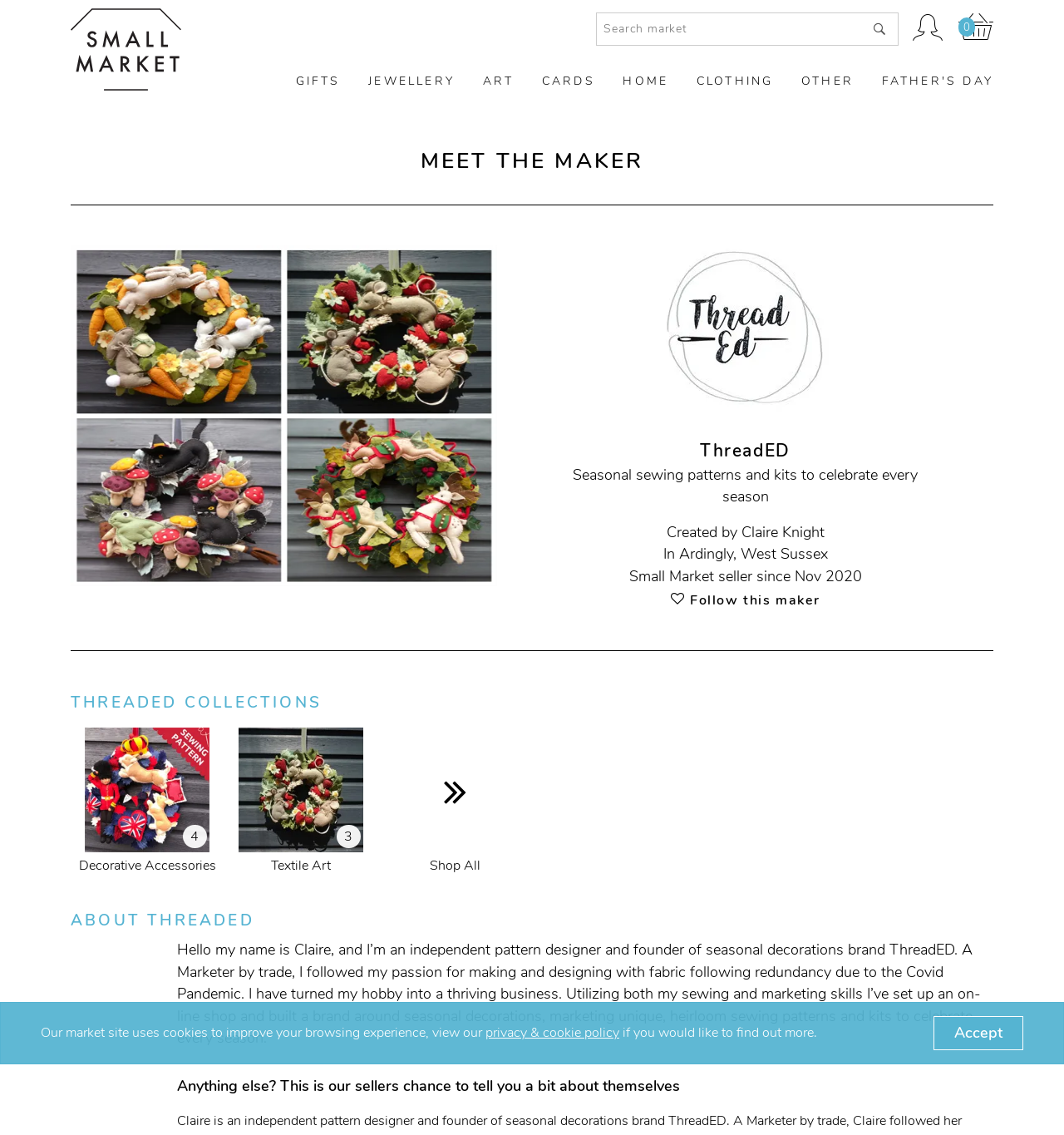Find the bounding box coordinates of the element to click in order to complete the given instruction: "Follow this maker."

[0.63, 0.518, 0.77, 0.537]